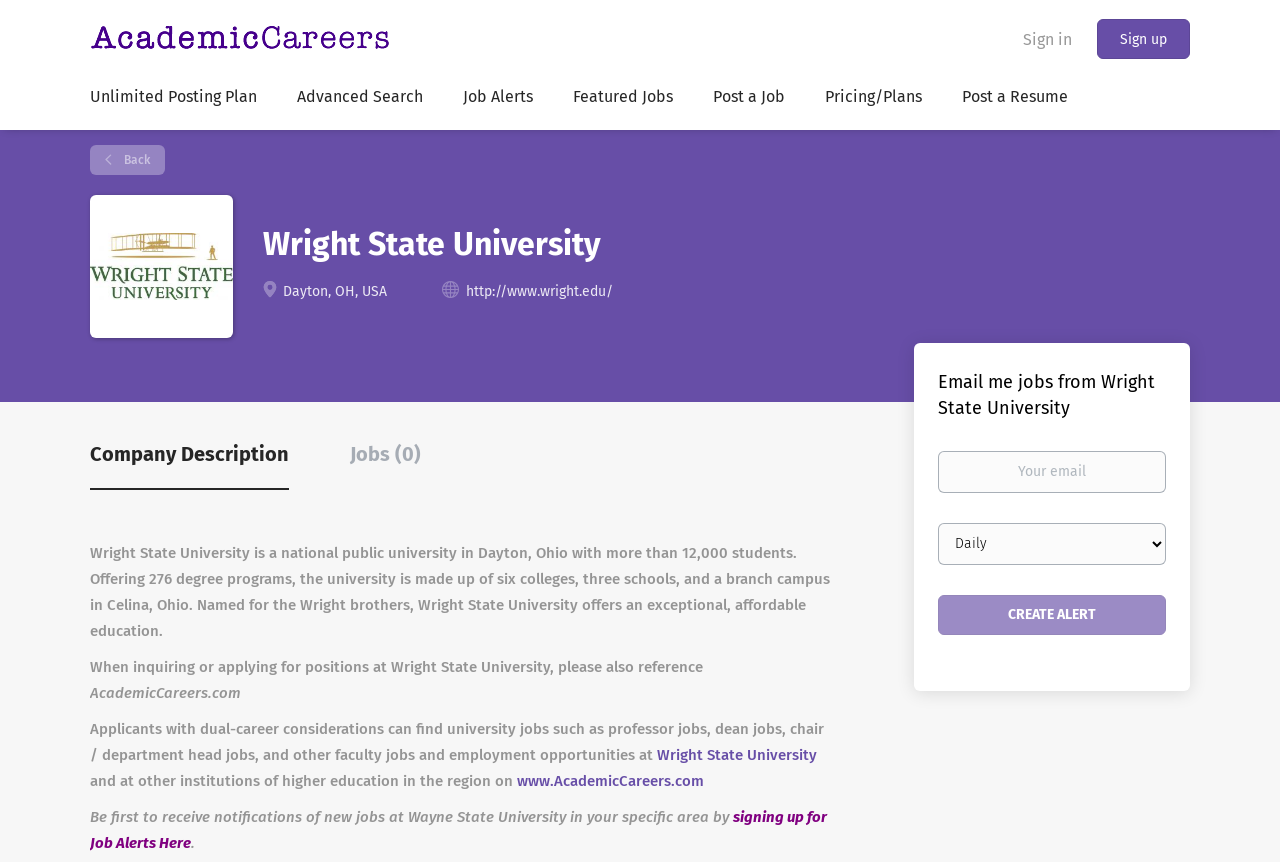Locate the bounding box coordinates of the UI element described by: "Back". The bounding box coordinates should consist of four float numbers between 0 and 1, i.e., [left, top, right, bottom].

[0.07, 0.168, 0.129, 0.203]